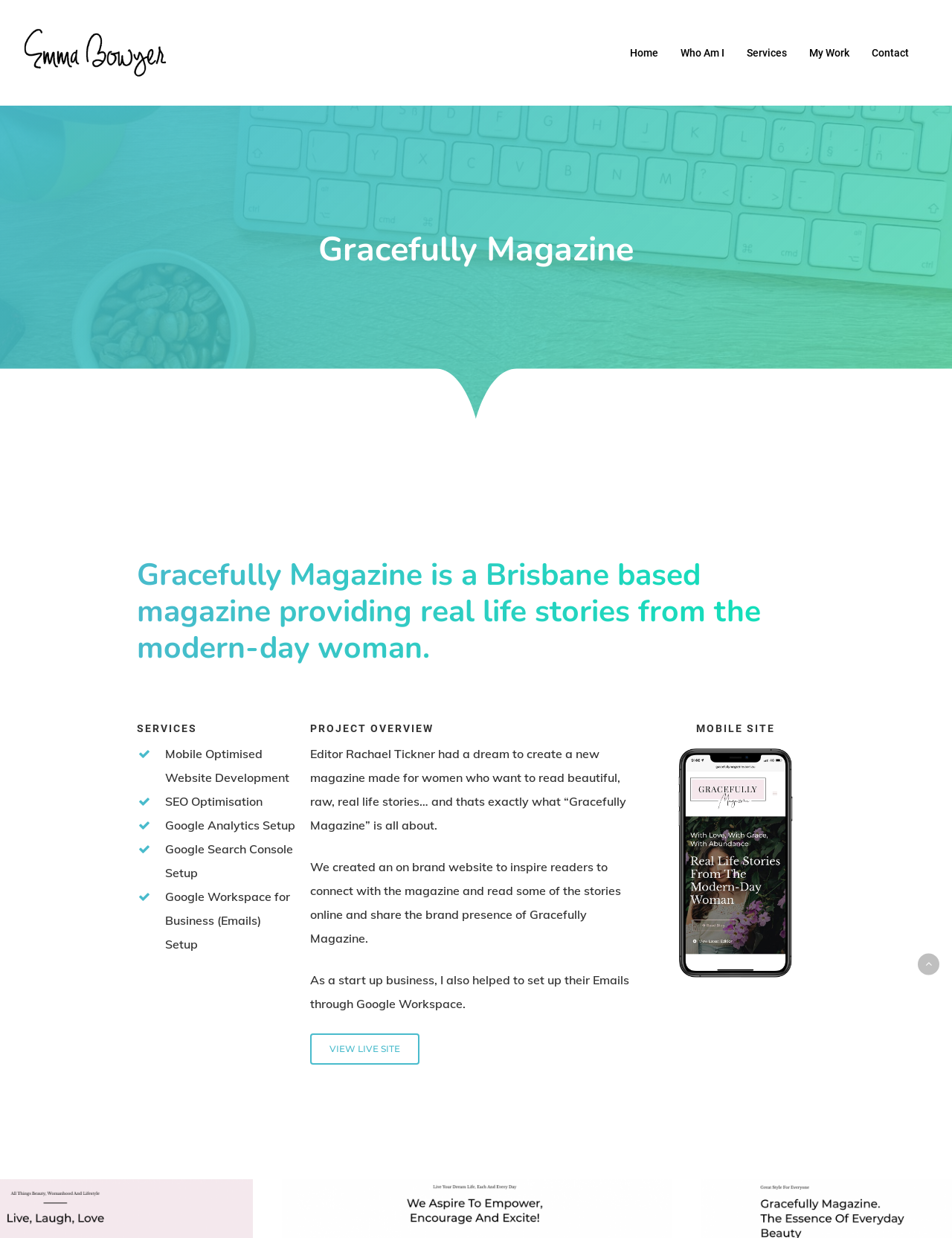Kindly provide the bounding box coordinates of the section you need to click on to fulfill the given instruction: "connect on linkedin".

[0.48, 0.667, 0.52, 0.697]